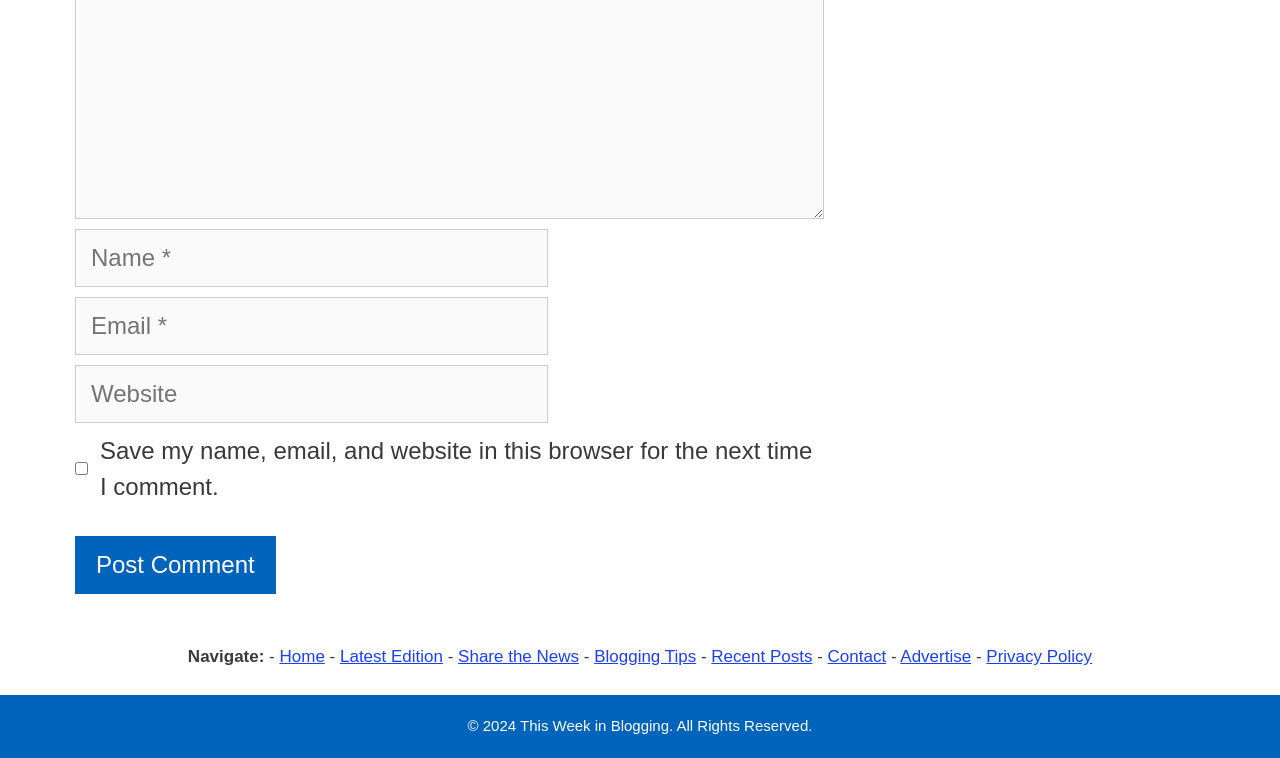Kindly determine the bounding box coordinates for the area that needs to be clicked to execute this instruction: "Click the Post Comment button".

[0.059, 0.707, 0.215, 0.784]